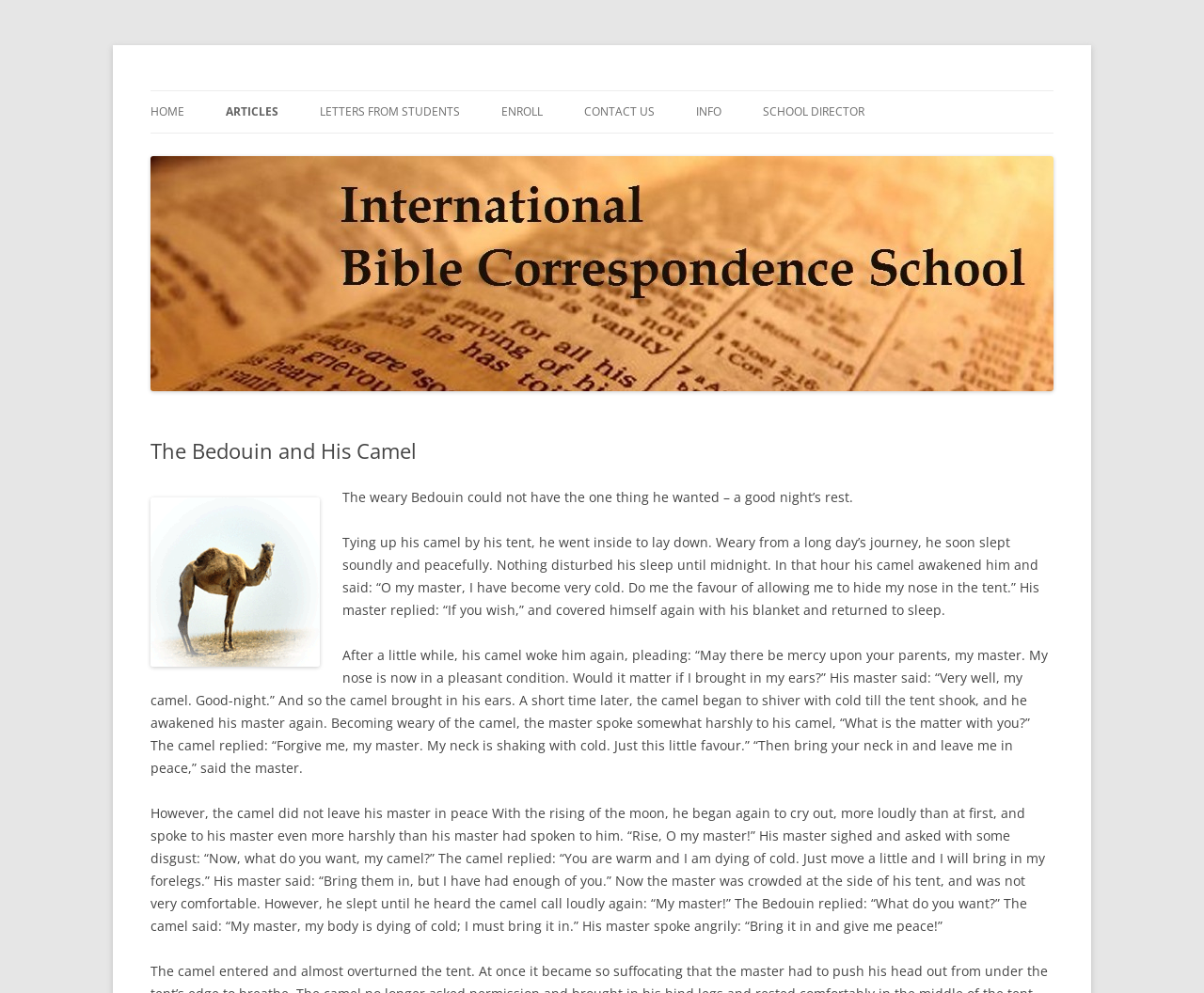Please extract the webpage's main title and generate its text content.

International Bible Correspondence School